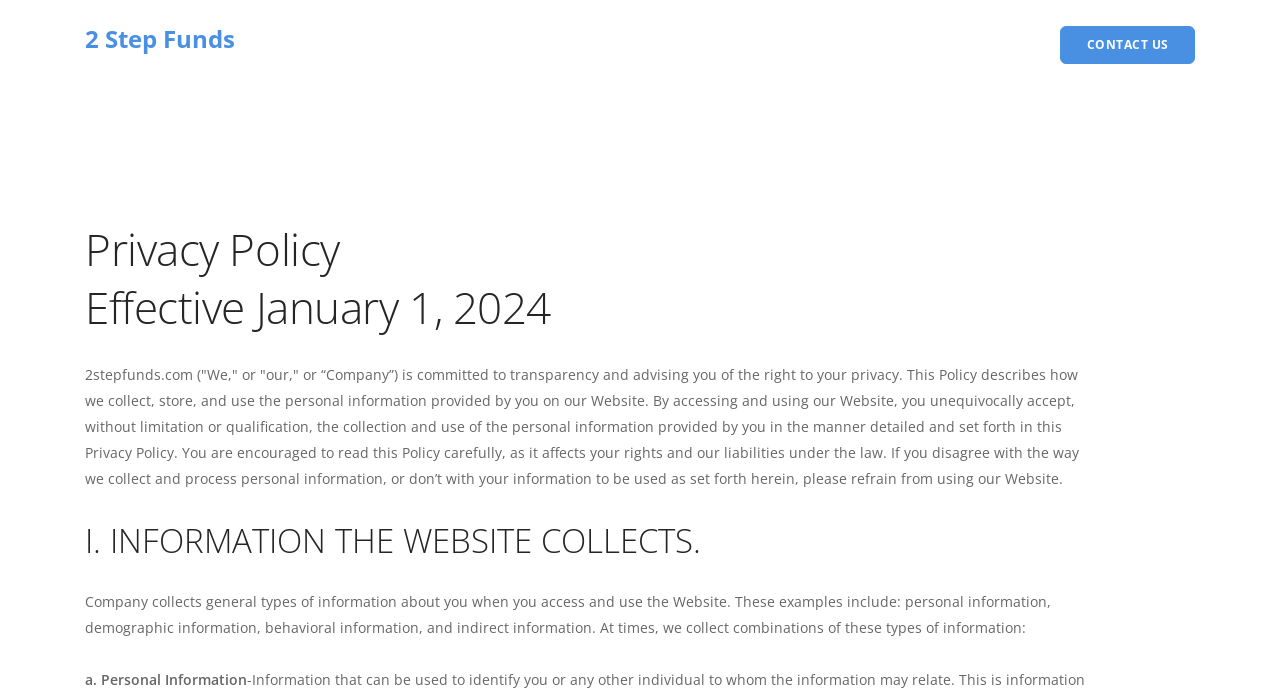What is the purpose of the 2 Step Funds website?
Based on the image, respond with a single word or phrase.

To provide a service